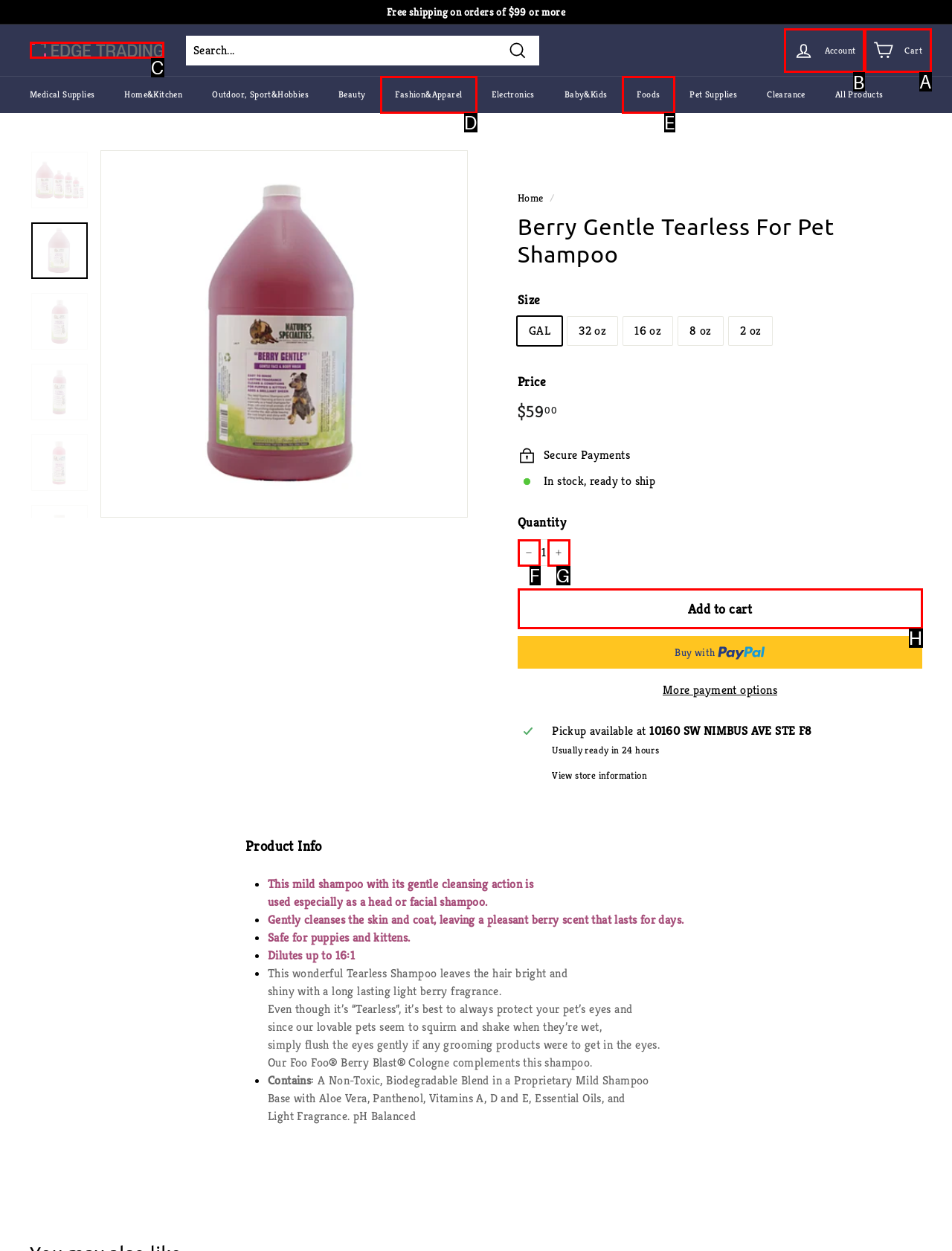Which HTML element should be clicked to fulfill the following task: Read about 'Lenny' Found!?
Reply with the letter of the appropriate option from the choices given.

None